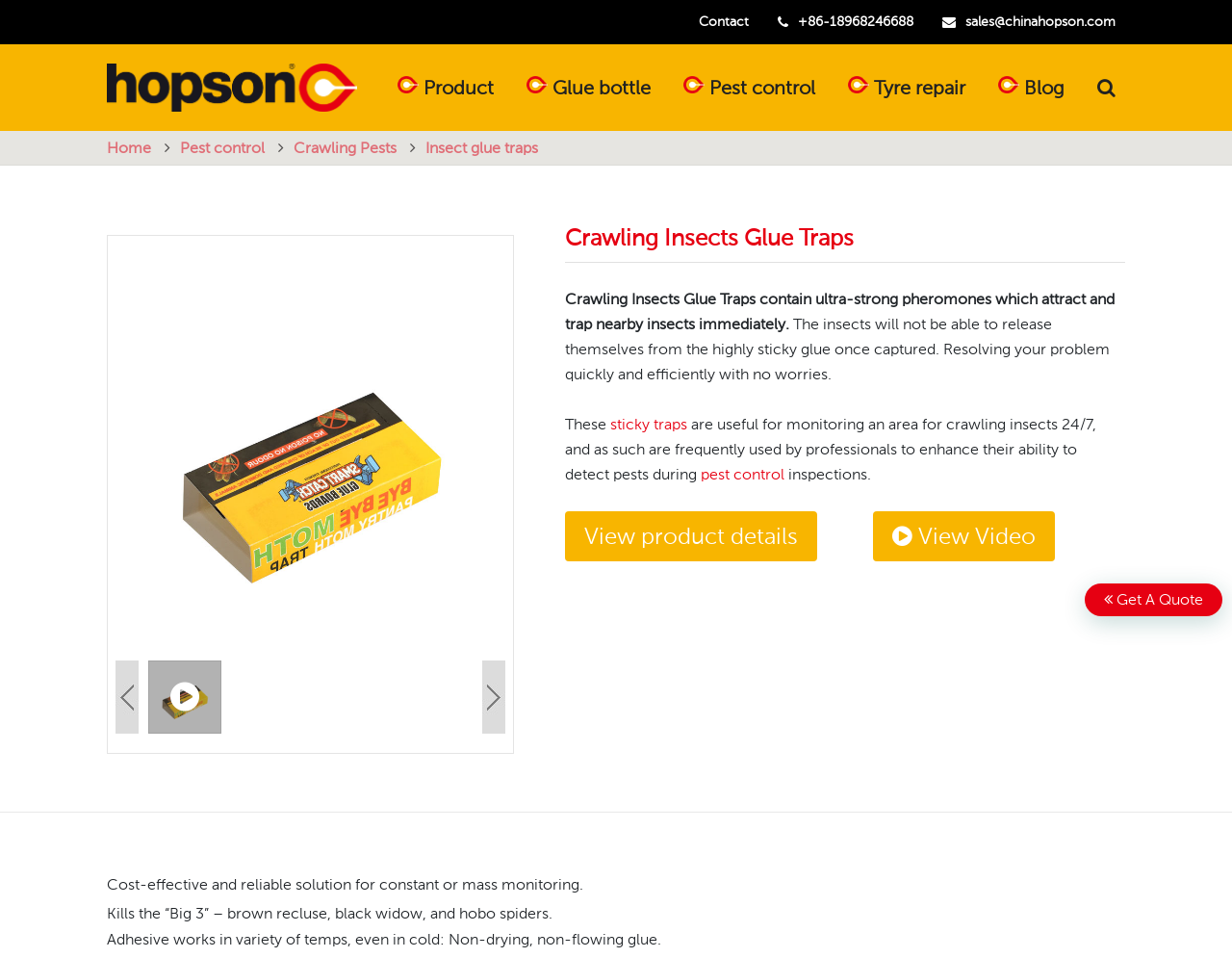What is the name of the company?
Using the visual information, answer the question in a single word or phrase.

Hopson